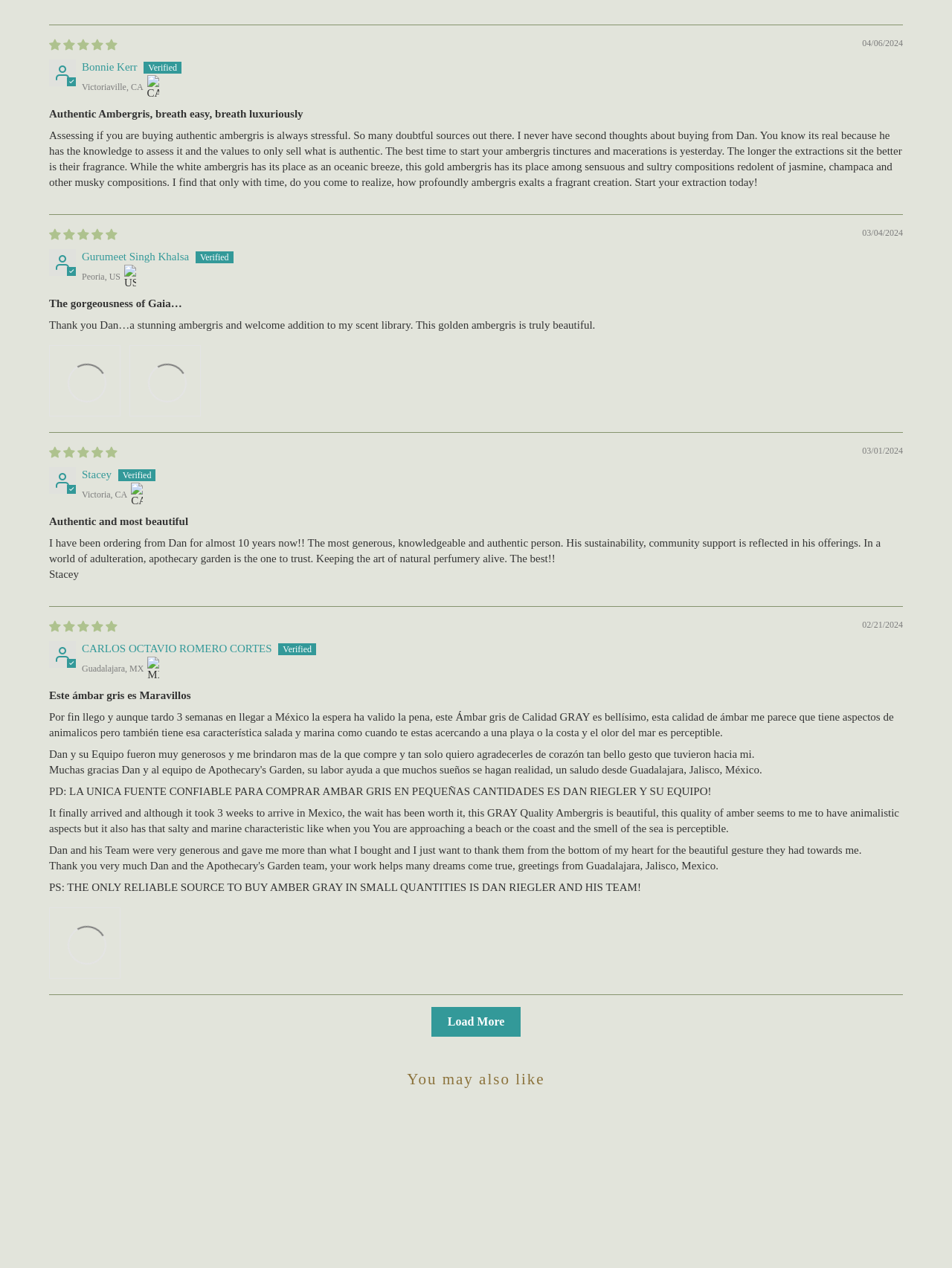Show the bounding box coordinates of the region that should be clicked to follow the instruction: "Check the 'You may also like' section."

[0.039, 0.842, 0.961, 0.861]